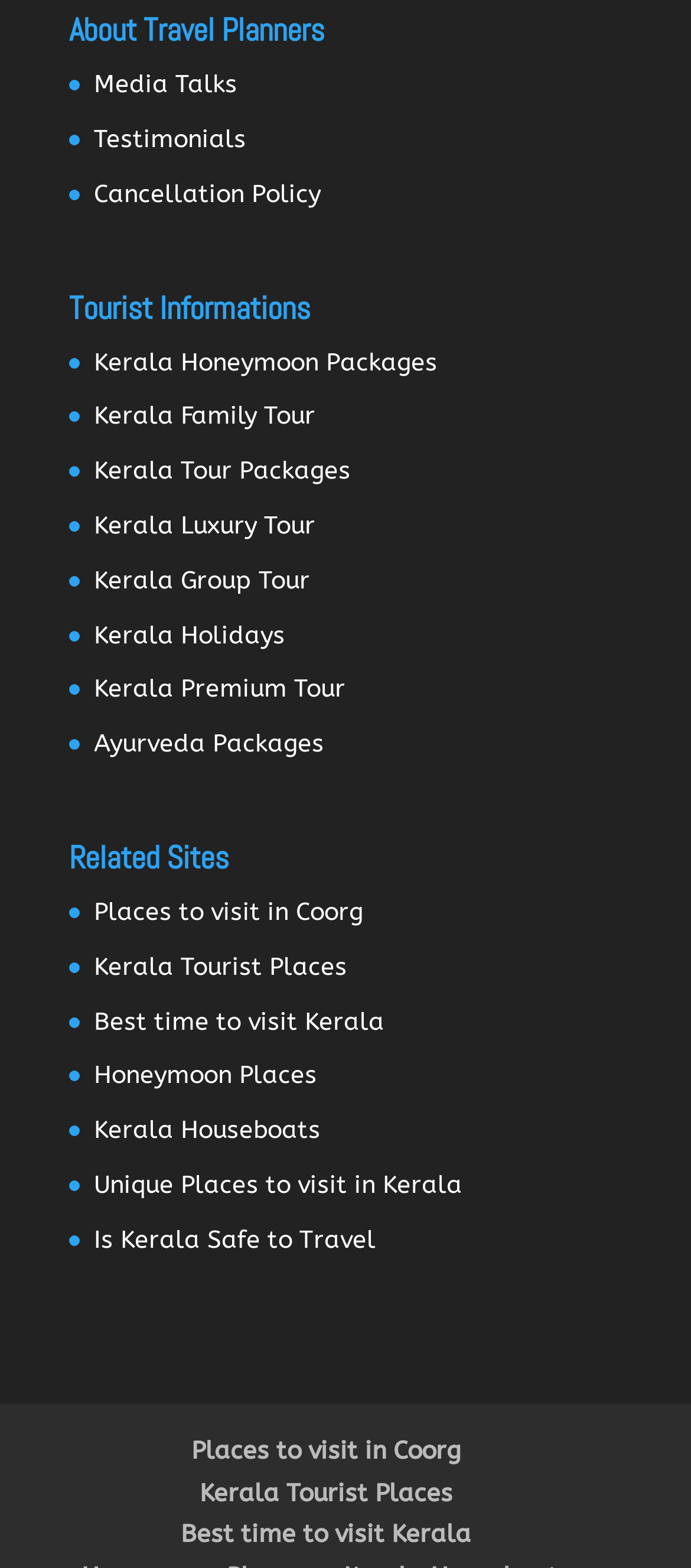Is there a section for tourist information?
Look at the image and respond with a single word or a short phrase.

Yes